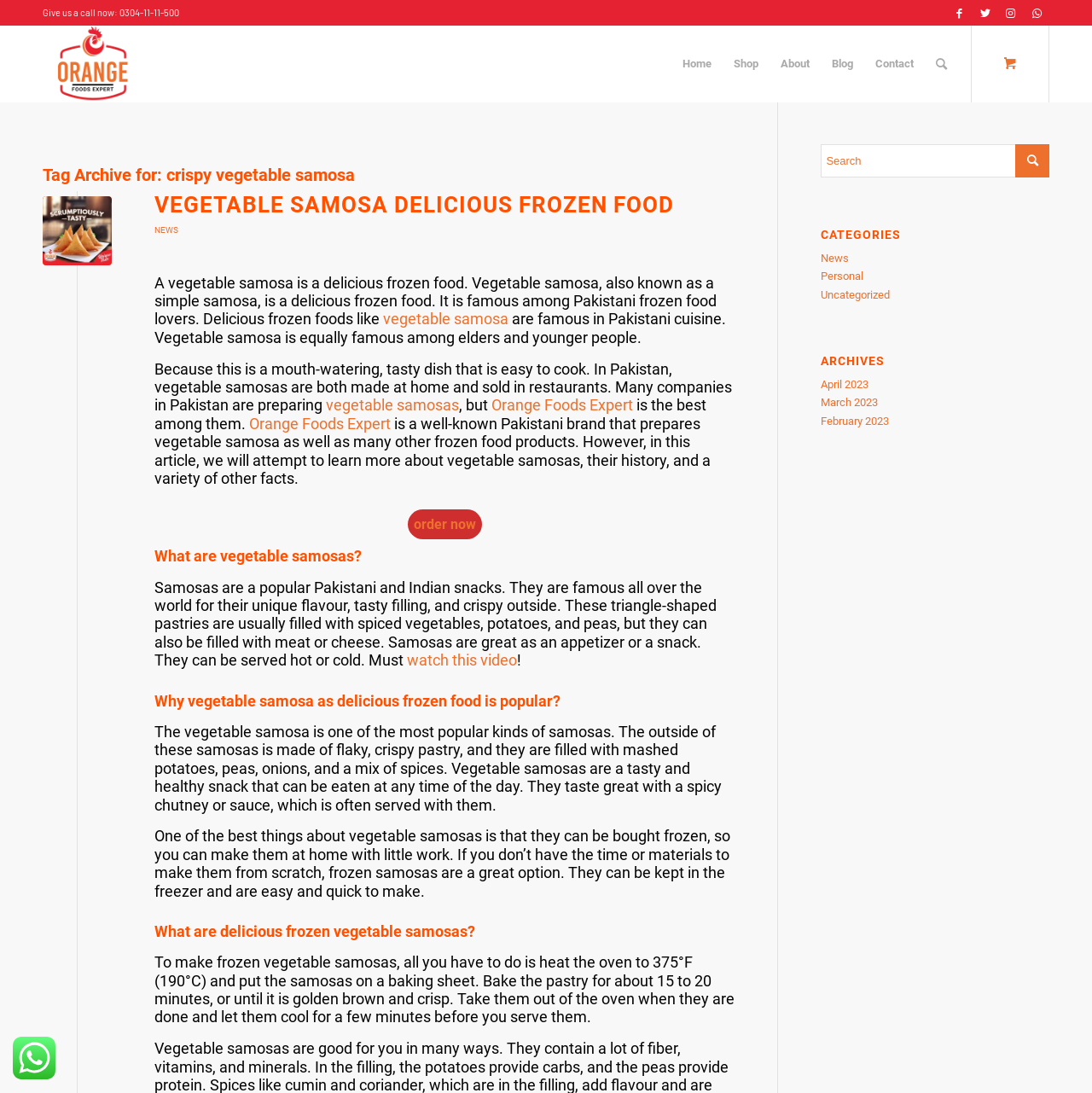Provide the bounding box coordinates of the area you need to click to execute the following instruction: "Read the blog post about vegetable samosa".

[0.141, 0.175, 0.673, 0.214]